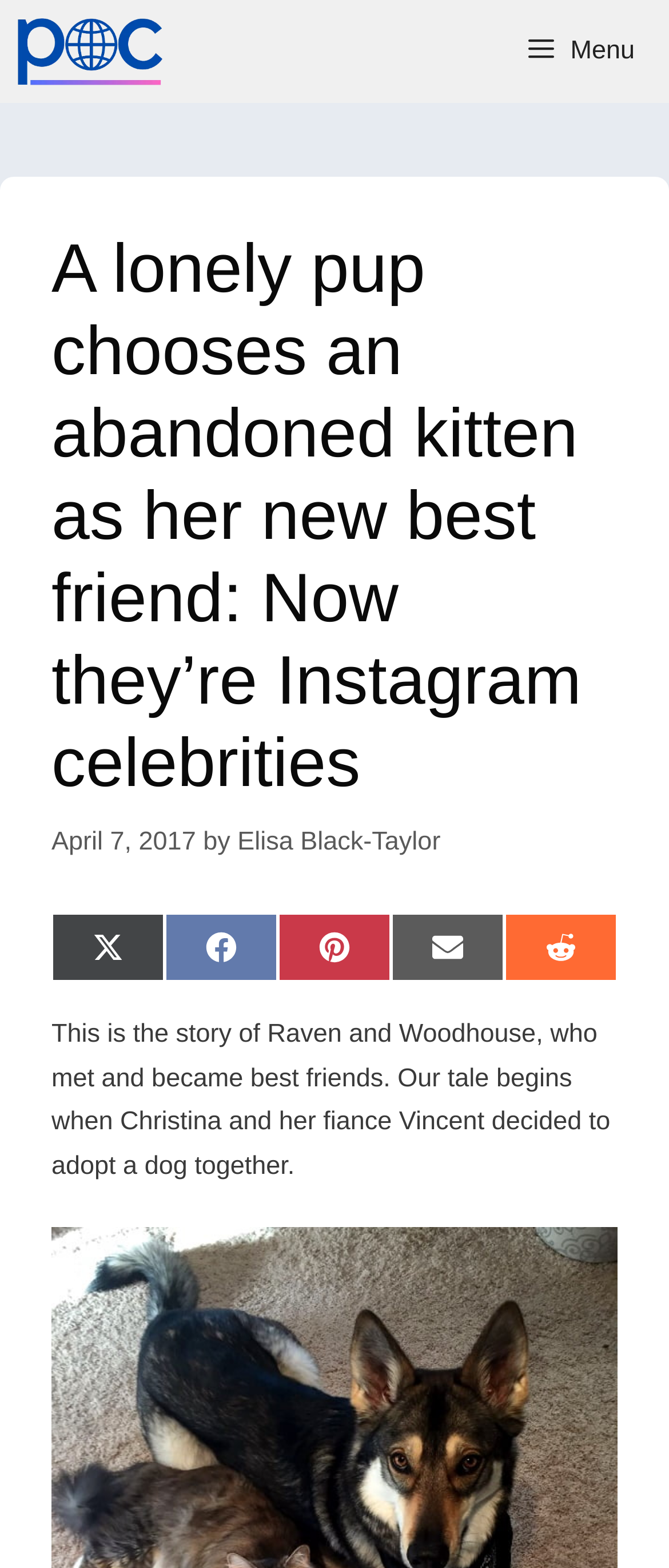Give a short answer to this question using one word or a phrase:
What is the name of the dog mentioned in the article?

Raven